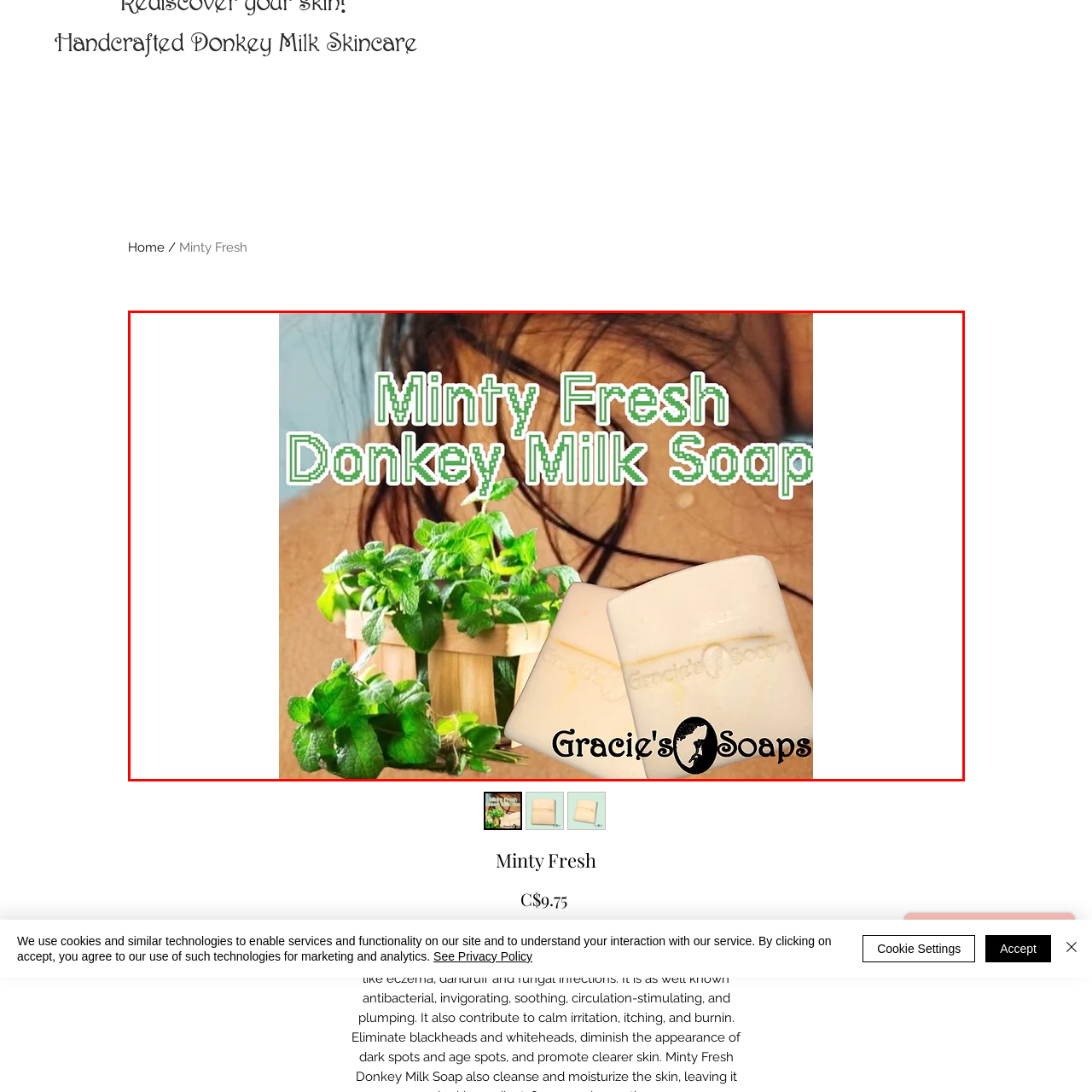What is the natural ingredient symbolized in the image?
Please analyze the image within the red bounding box and respond with a detailed answer to the question.

The lush arrangement of mint leaves in a wooden planter to the left of the title suggests that mint is a natural ingredient used in the product, reinforcing the 'Minty Fresh' aspect of the soap.